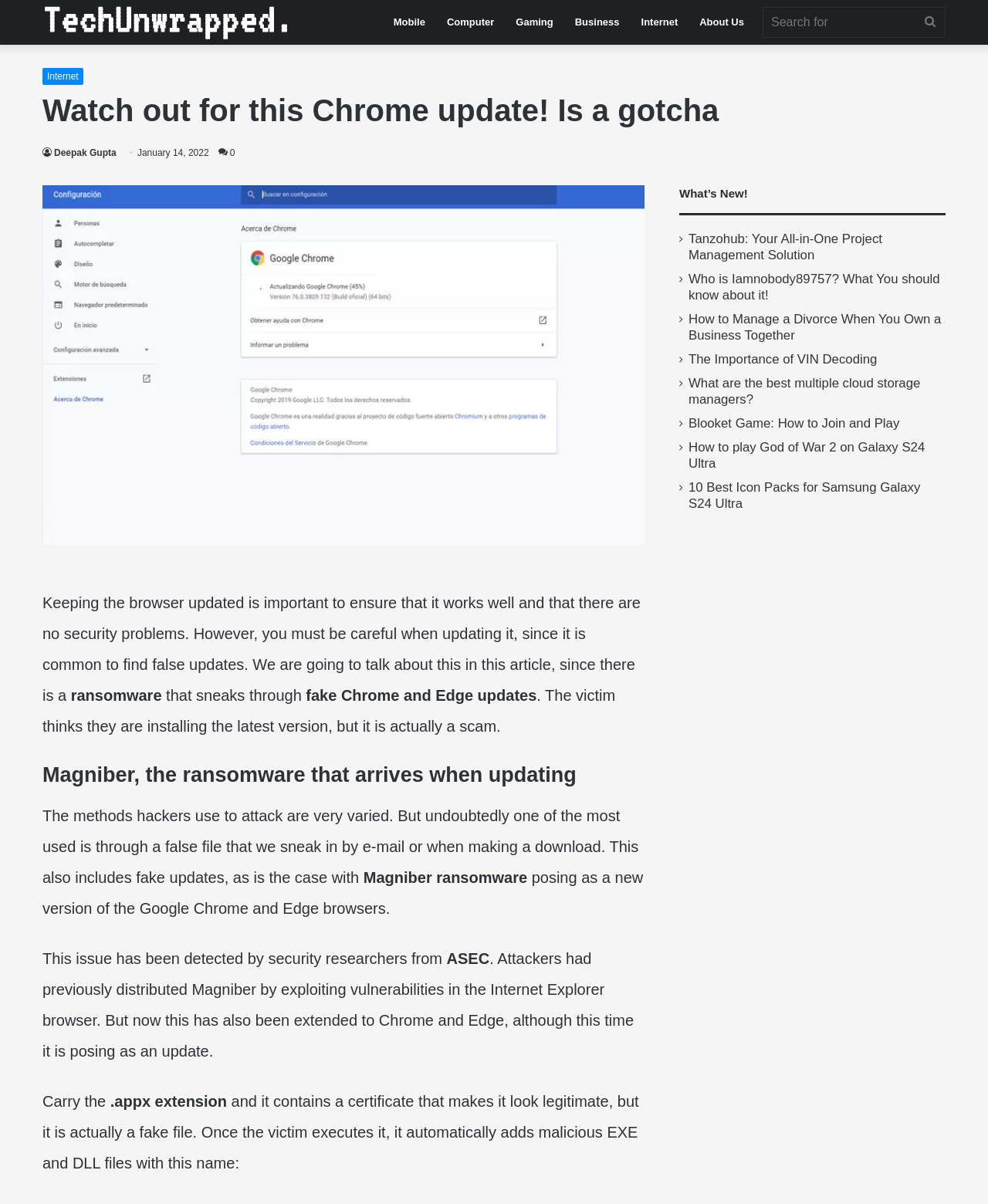Can you pinpoint the bounding box coordinates for the clickable element required for this instruction: "Click on About Us"? The coordinates should be four float numbers between 0 and 1, i.e., [left, top, right, bottom].

None